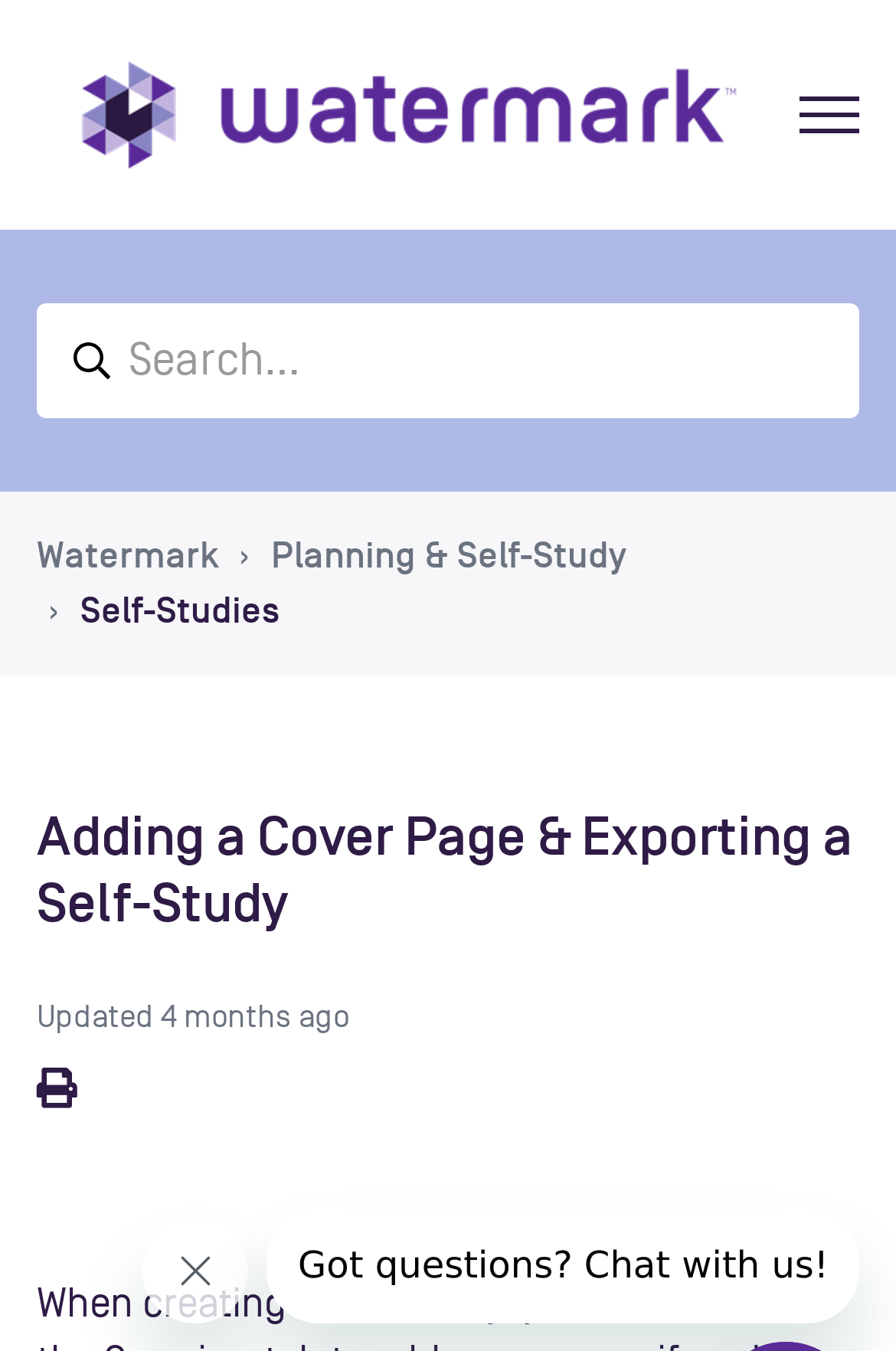Is there a search function on the page?
Look at the image and answer with only one word or phrase.

Yes